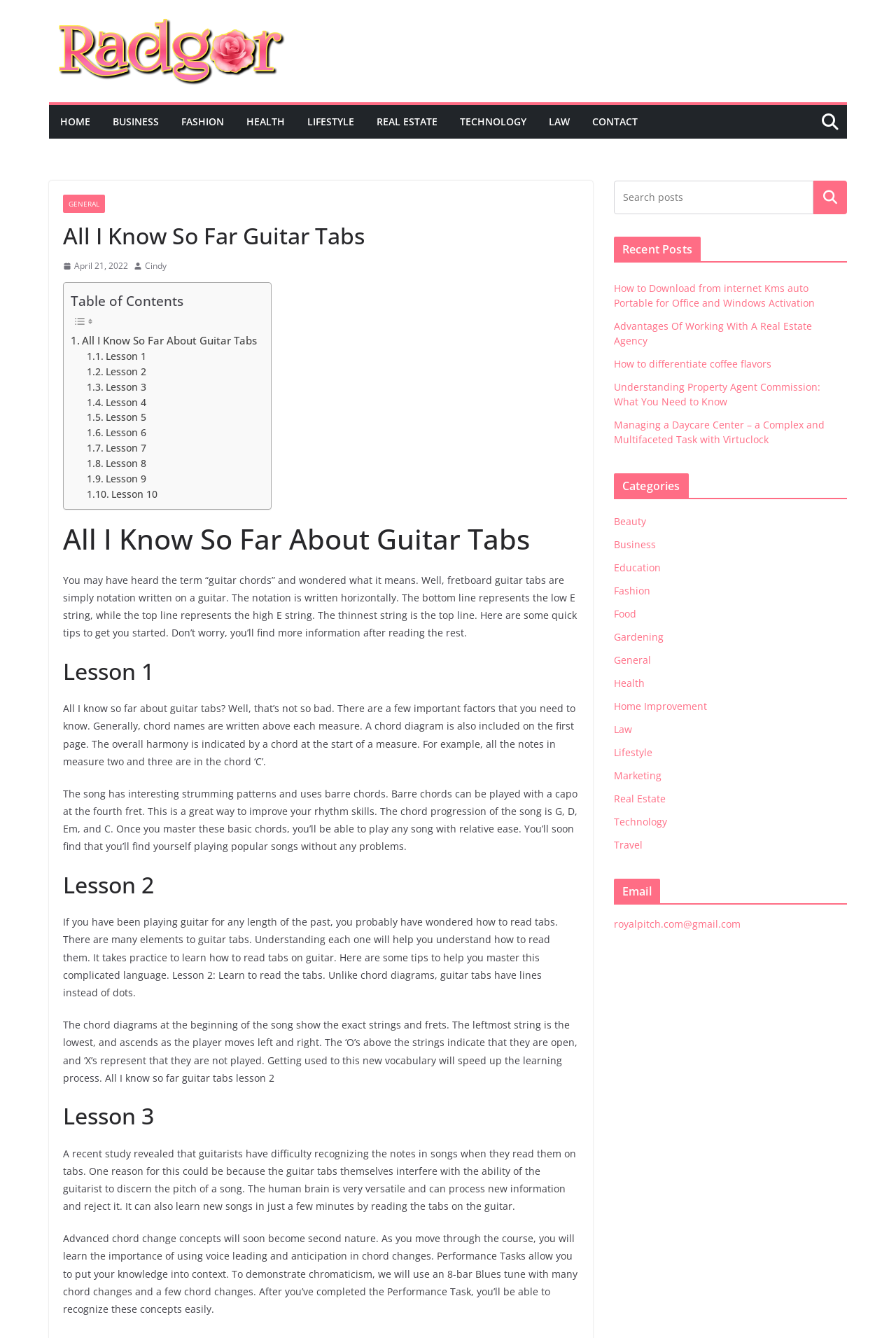Provide your answer in a single word or phrase: 
What is the category of the post 'How to Download from internet Kms auto Portable for Office and Windows Activation'?

General